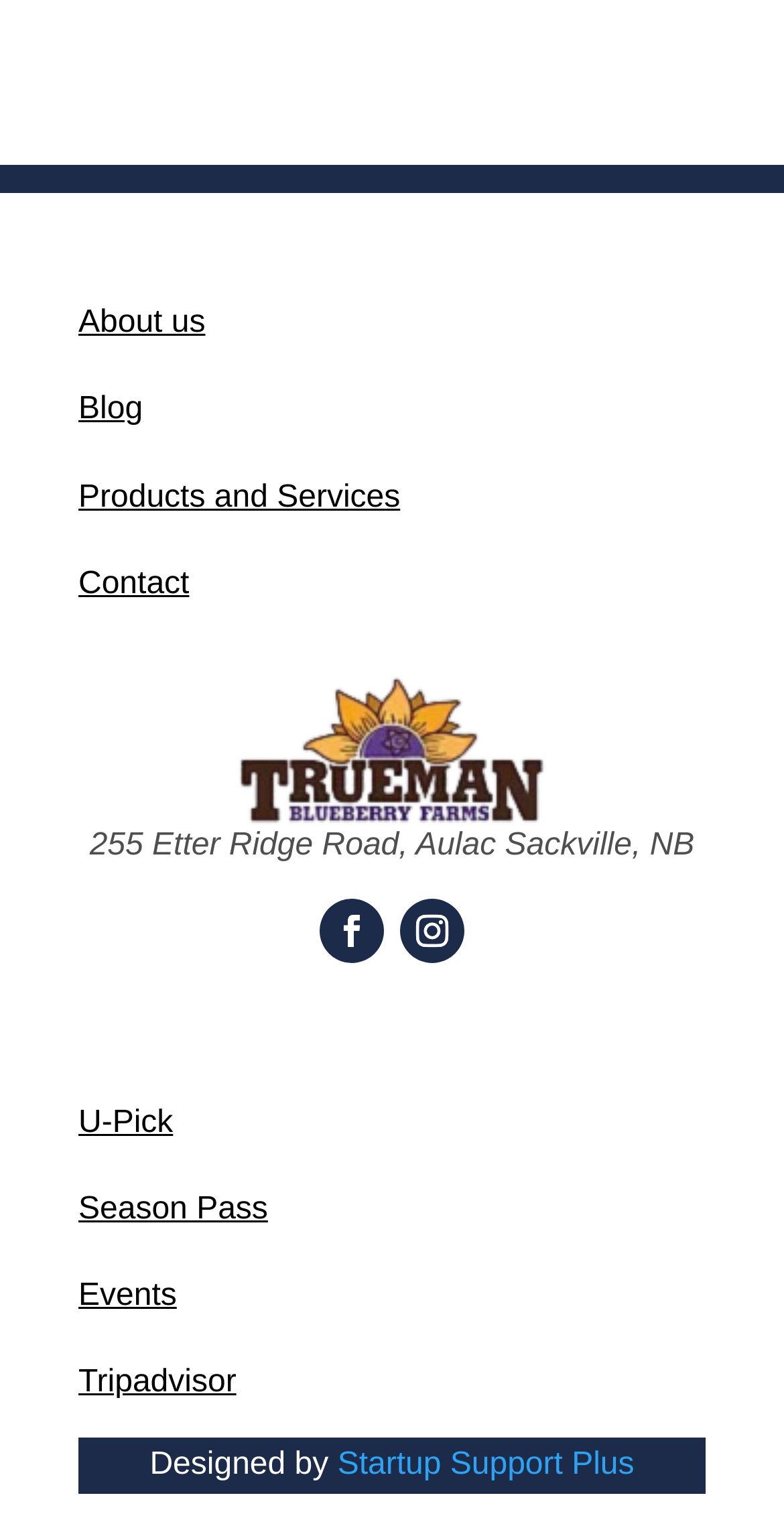What is the name of the company?
Please interpret the details in the image and answer the question thoroughly.

The company name can be found in the logo image at the top of the webpage, which is described as 'logo Trueman'.